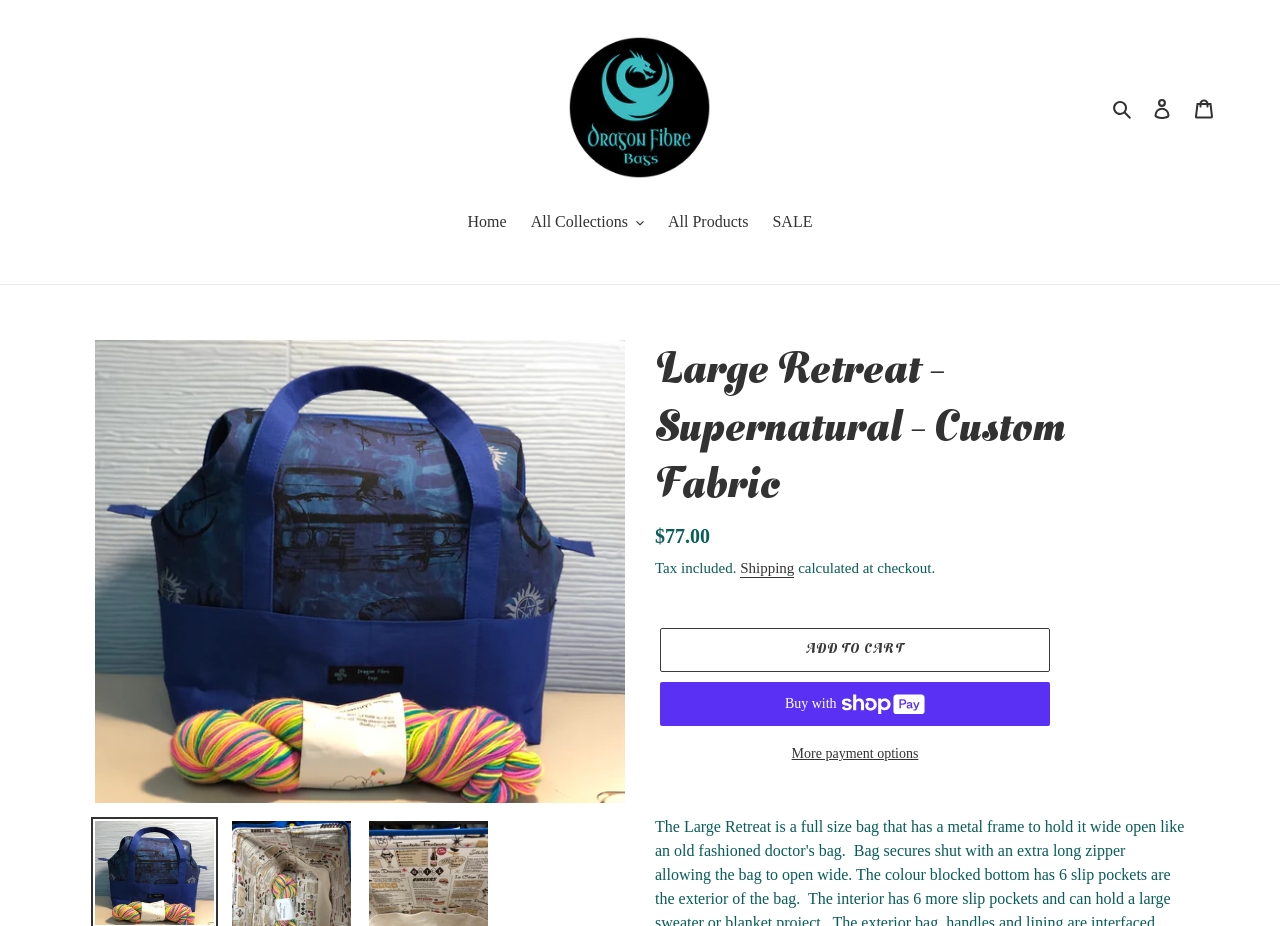What is the name of the product?
With the help of the image, please provide a detailed response to the question.

Based on the webpage, I can see that the product name is 'Large Retreat - Supernatural - Custom Fabric' which is mentioned in the heading element.